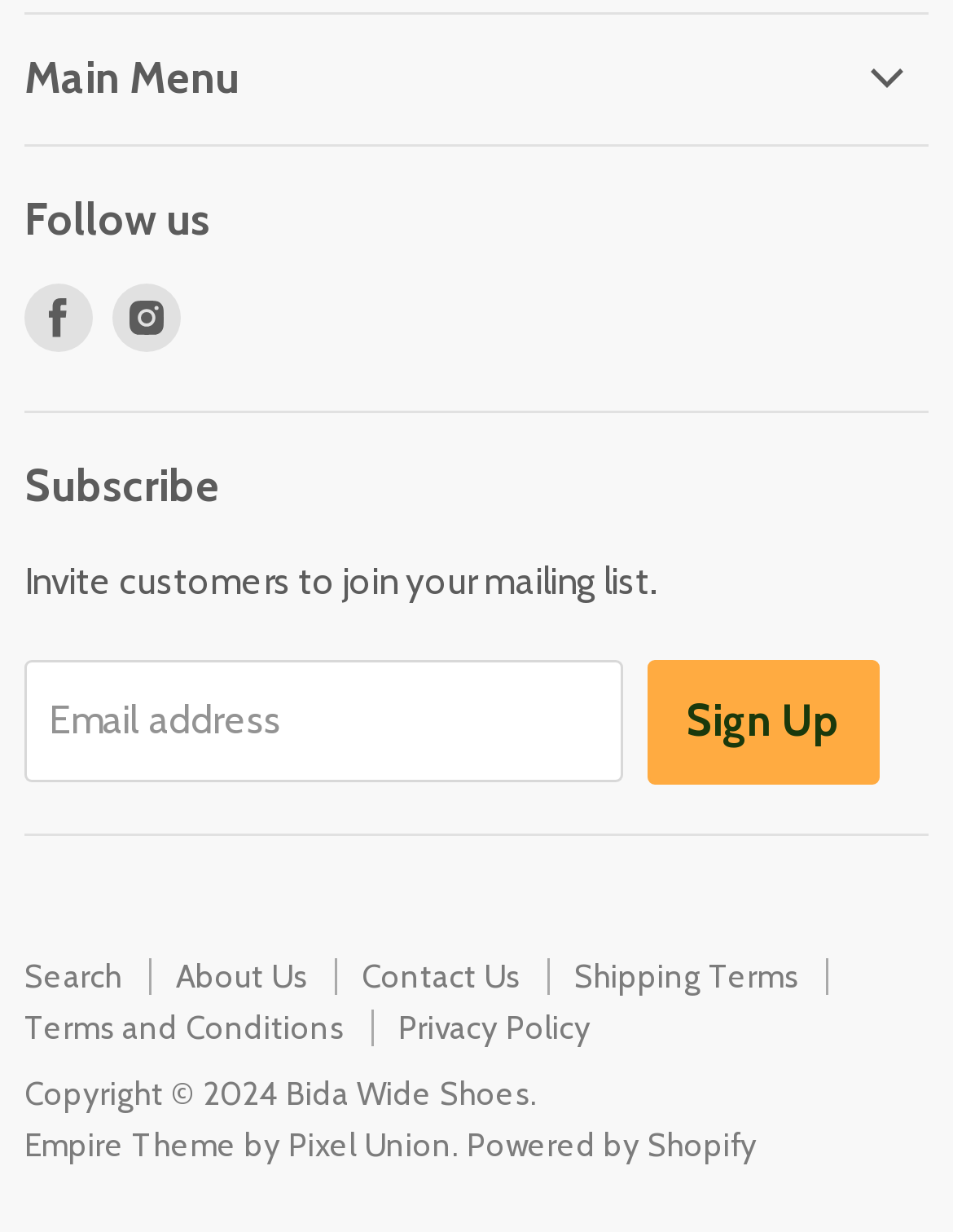Please determine the bounding box coordinates for the UI element described here. Use the format (top-left x, top-left y, bottom-right x, bottom-right y) with values bounded between 0 and 1: Evening Shoes - Extra Wide

[0.026, 0.249, 0.487, 0.285]